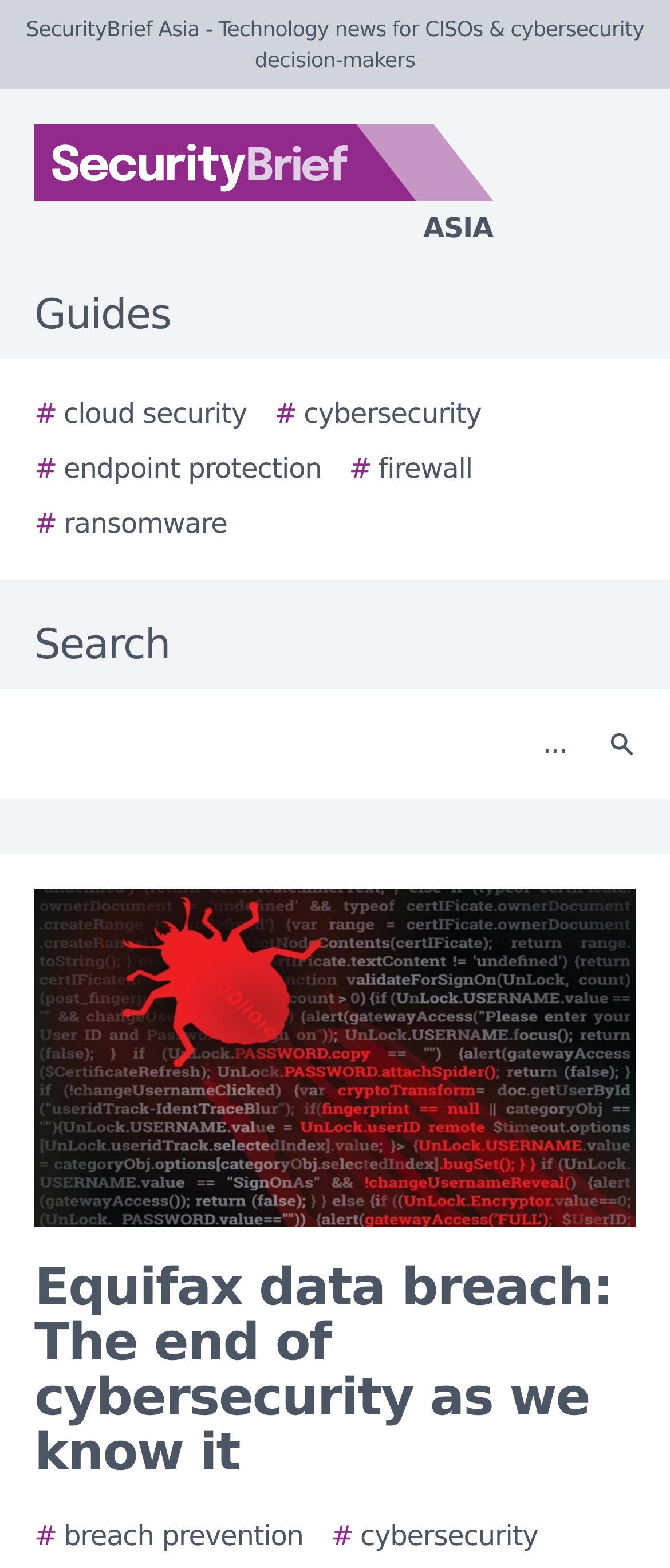Determine the bounding box coordinates of the area to click in order to meet this instruction: "Click on the SecurityBrief Asia logo".

[0.0, 0.079, 0.923, 0.159]